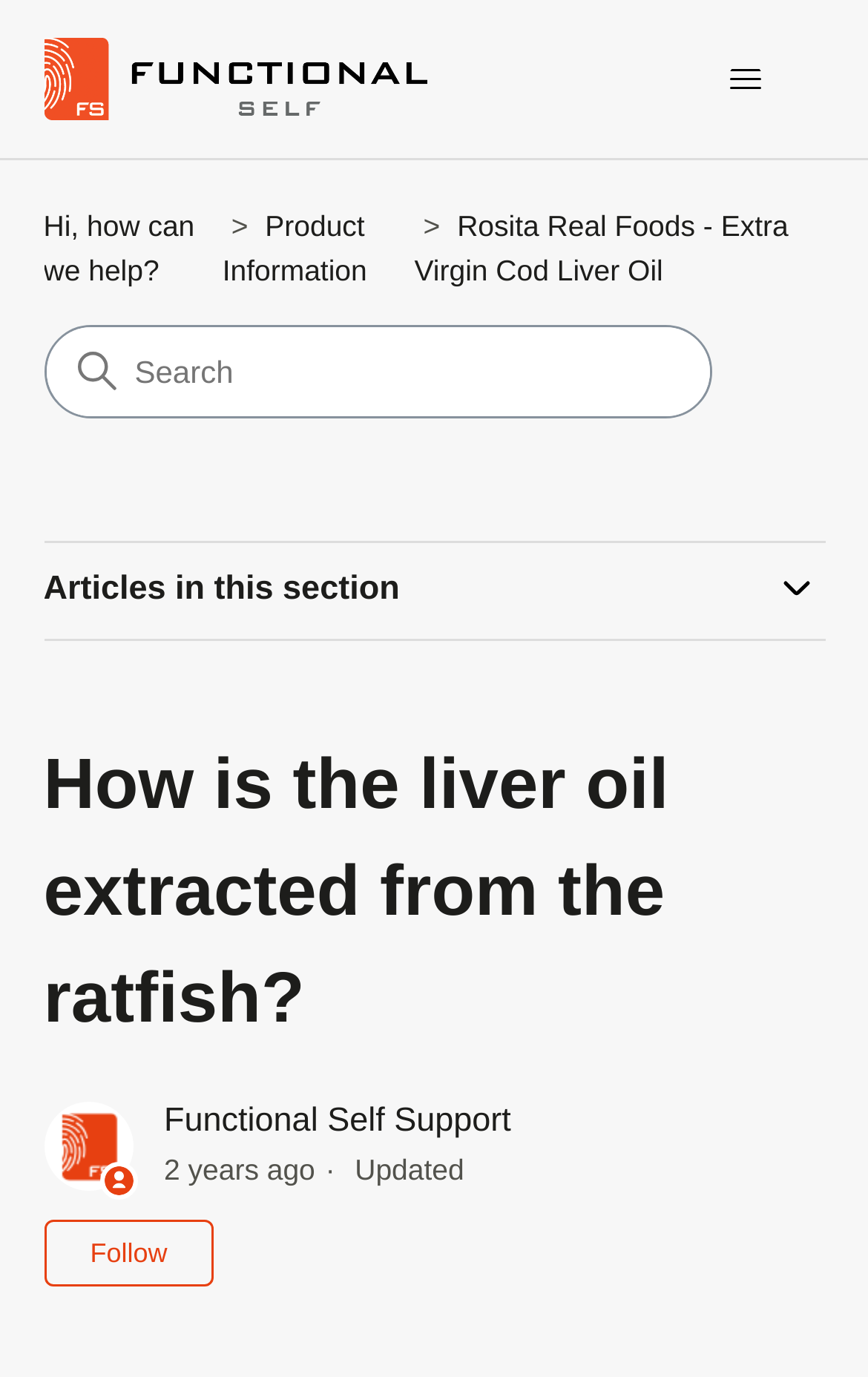What is the name of the product?
Look at the image and provide a detailed response to the question.

The product name is mentioned in the navigation menu, specifically in the link 'Rosita Real Foods - Extra Virgin Cod Liver Oil' which is the third item in the list.